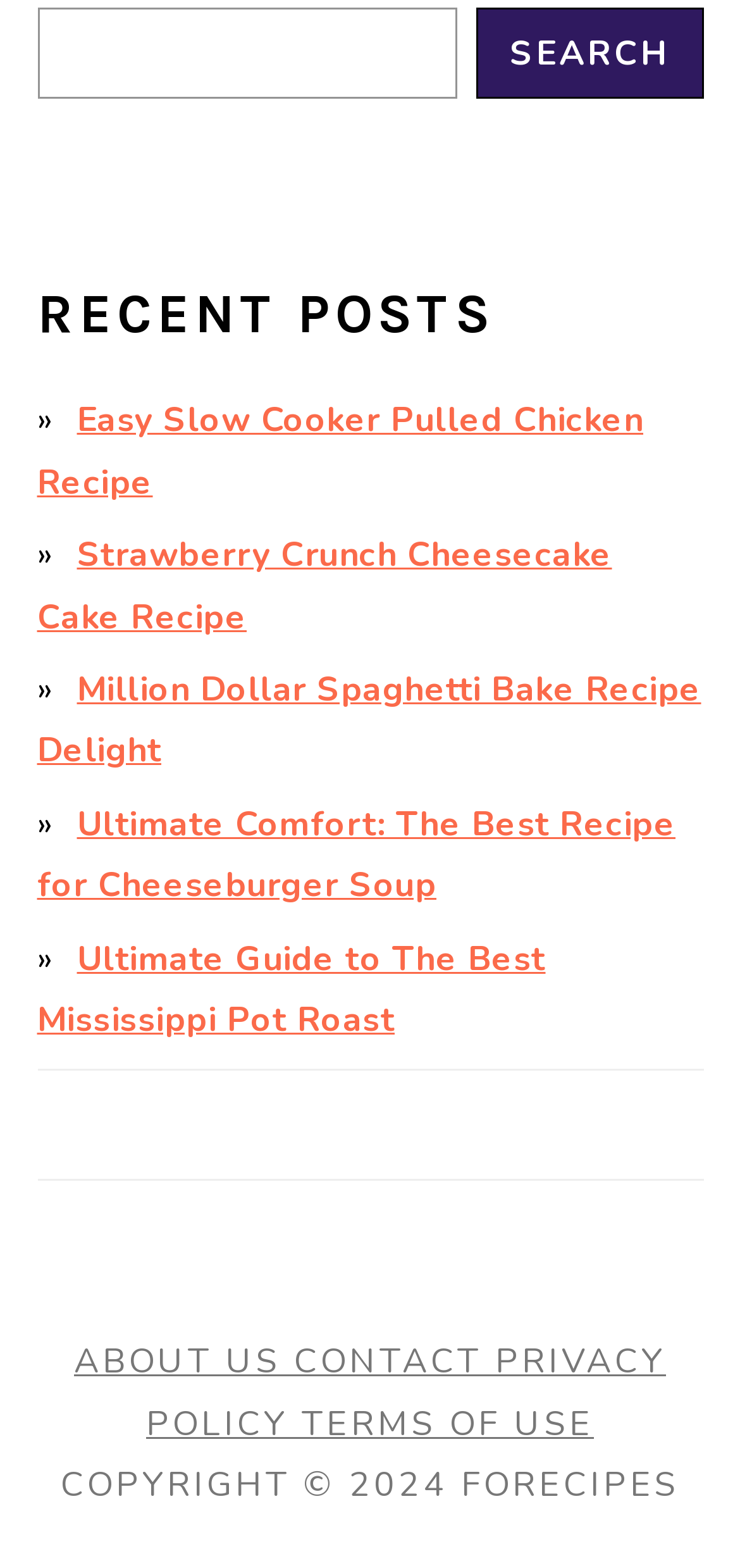Specify the bounding box coordinates of the area to click in order to follow the given instruction: "click on the search button."

[0.642, 0.005, 0.95, 0.063]